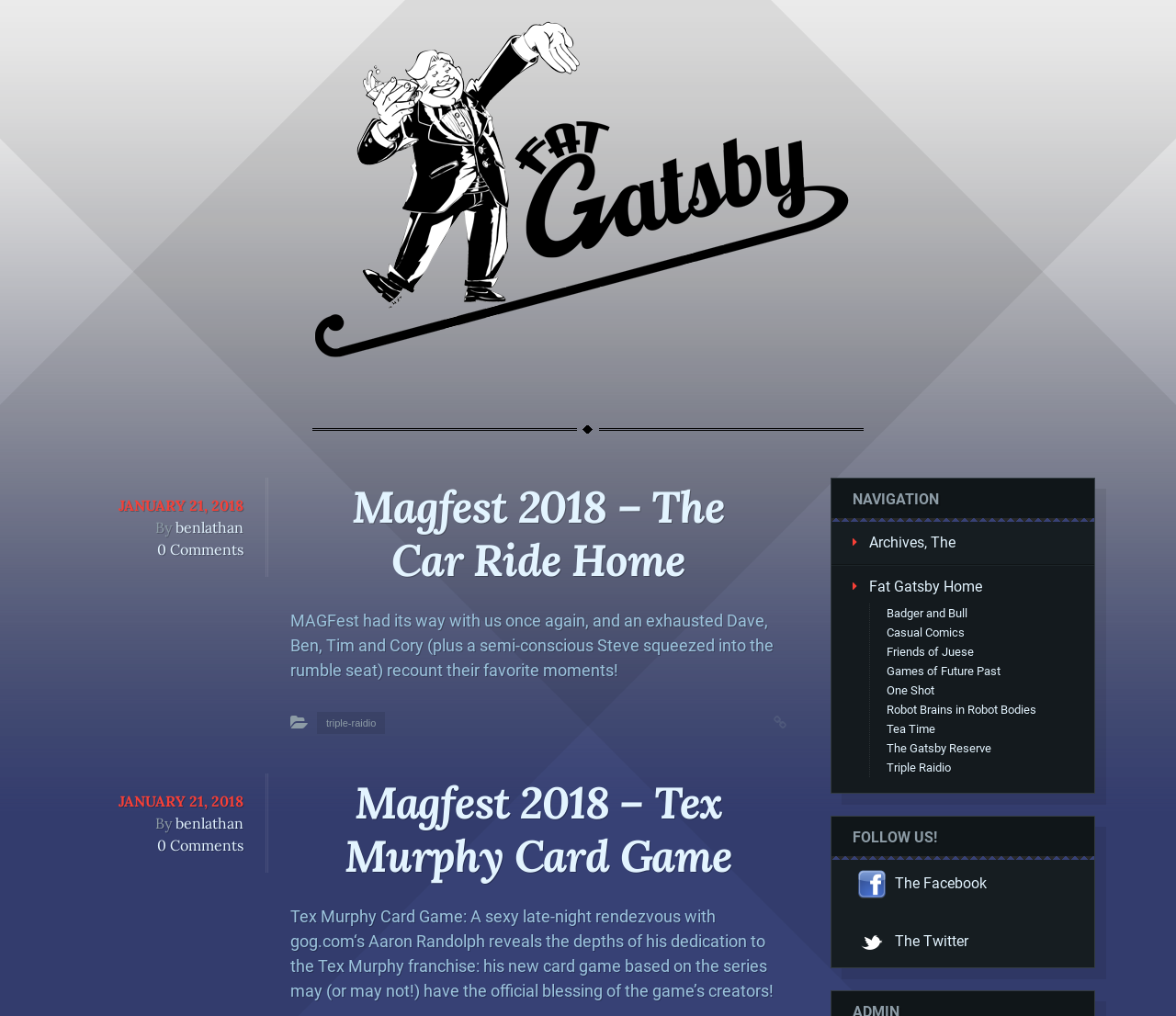Find the bounding box coordinates for the element that must be clicked to complete the instruction: "Click on the link to read 'Magfest 2018 – The Car Ride Home'". The coordinates should be four float numbers between 0 and 1, indicated as [left, top, right, bottom].

[0.299, 0.471, 0.616, 0.579]